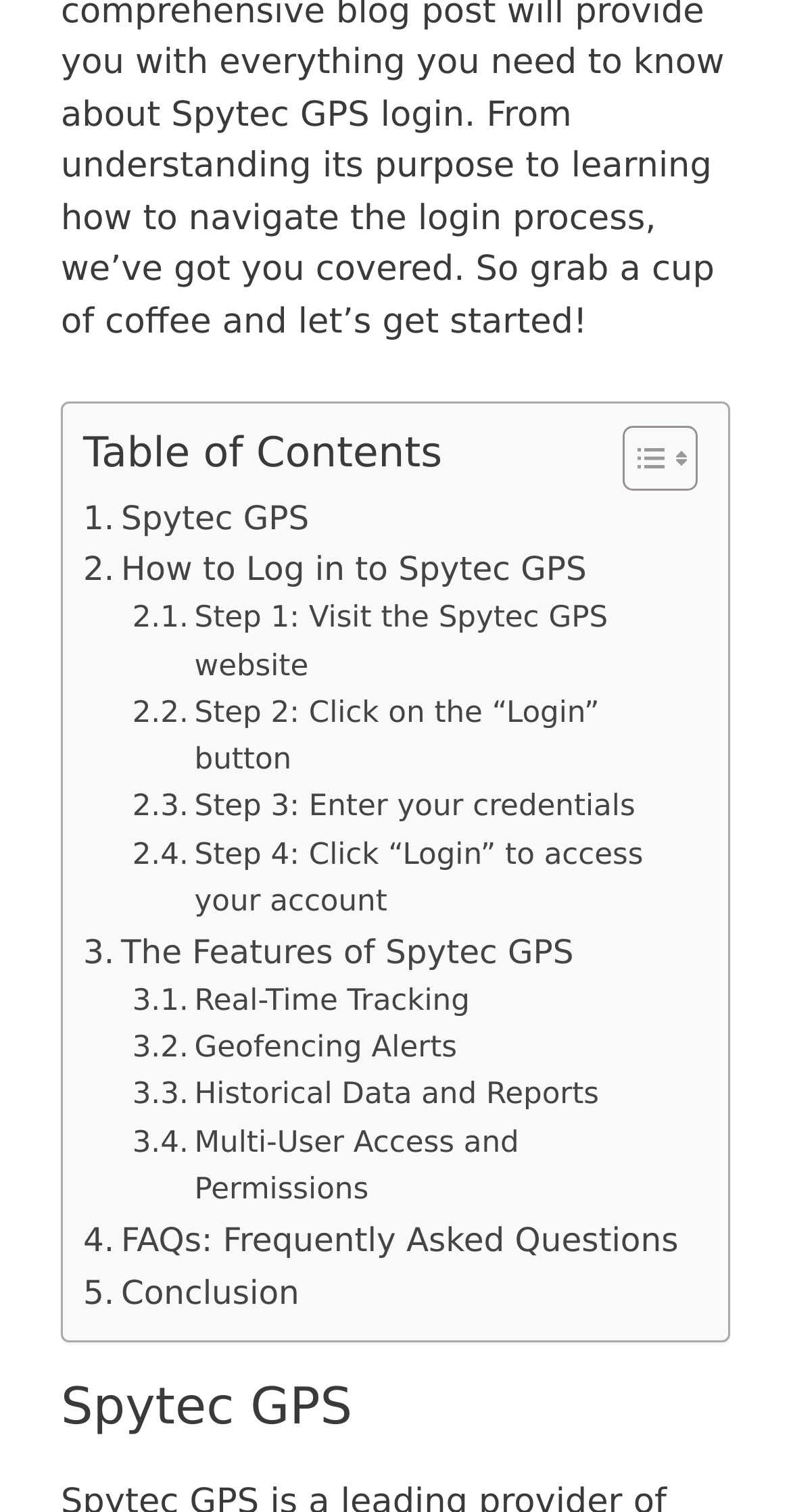Show me the bounding box coordinates of the clickable region to achieve the task as per the instruction: "Sign up for an account".

None